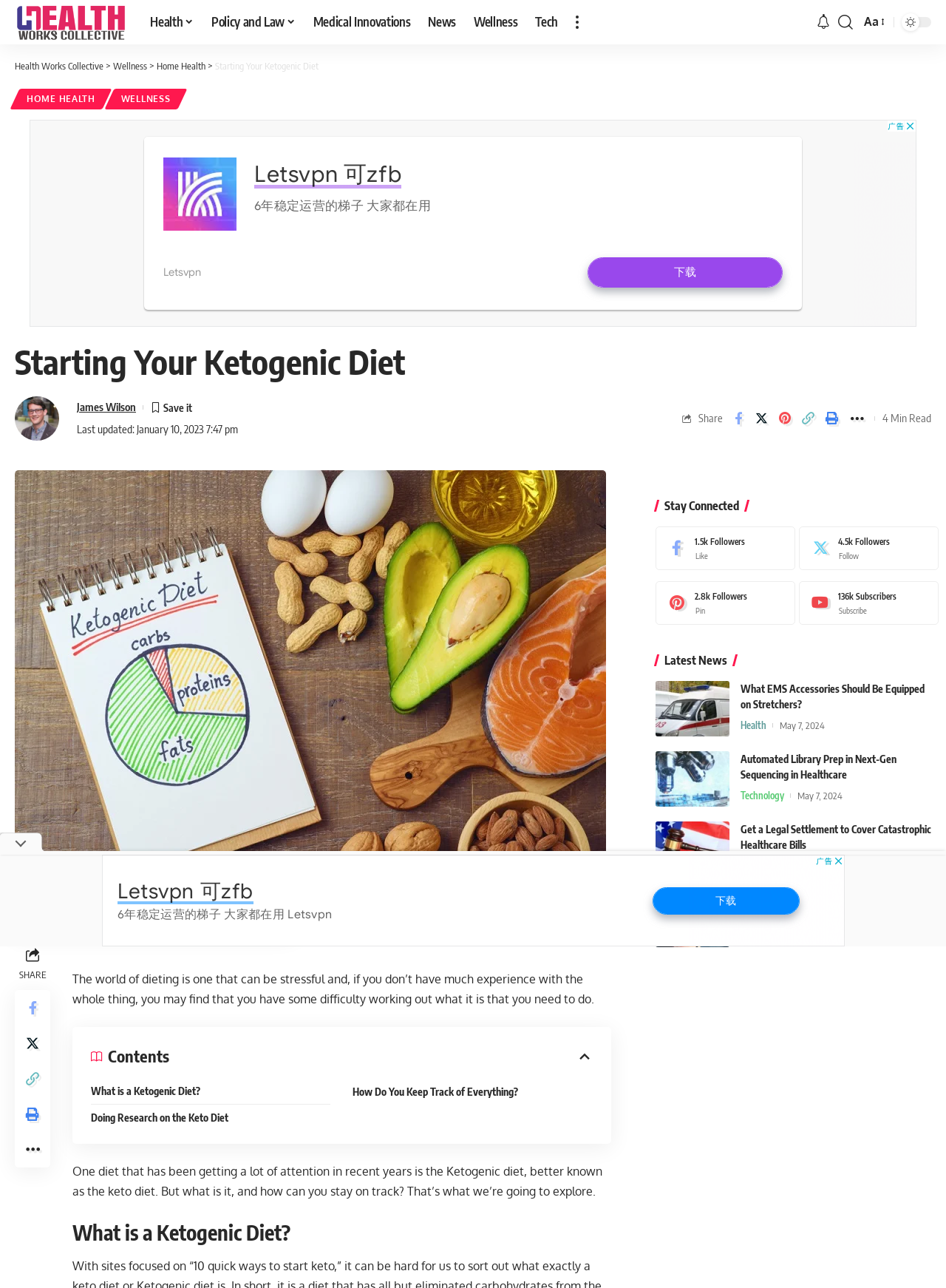Pinpoint the bounding box coordinates of the clickable area needed to execute the instruction: "Read the article 'What is a Ketogenic Diet?'". The coordinates should be specified as four float numbers between 0 and 1, i.e., [left, top, right, bottom].

[0.096, 0.837, 0.349, 0.857]